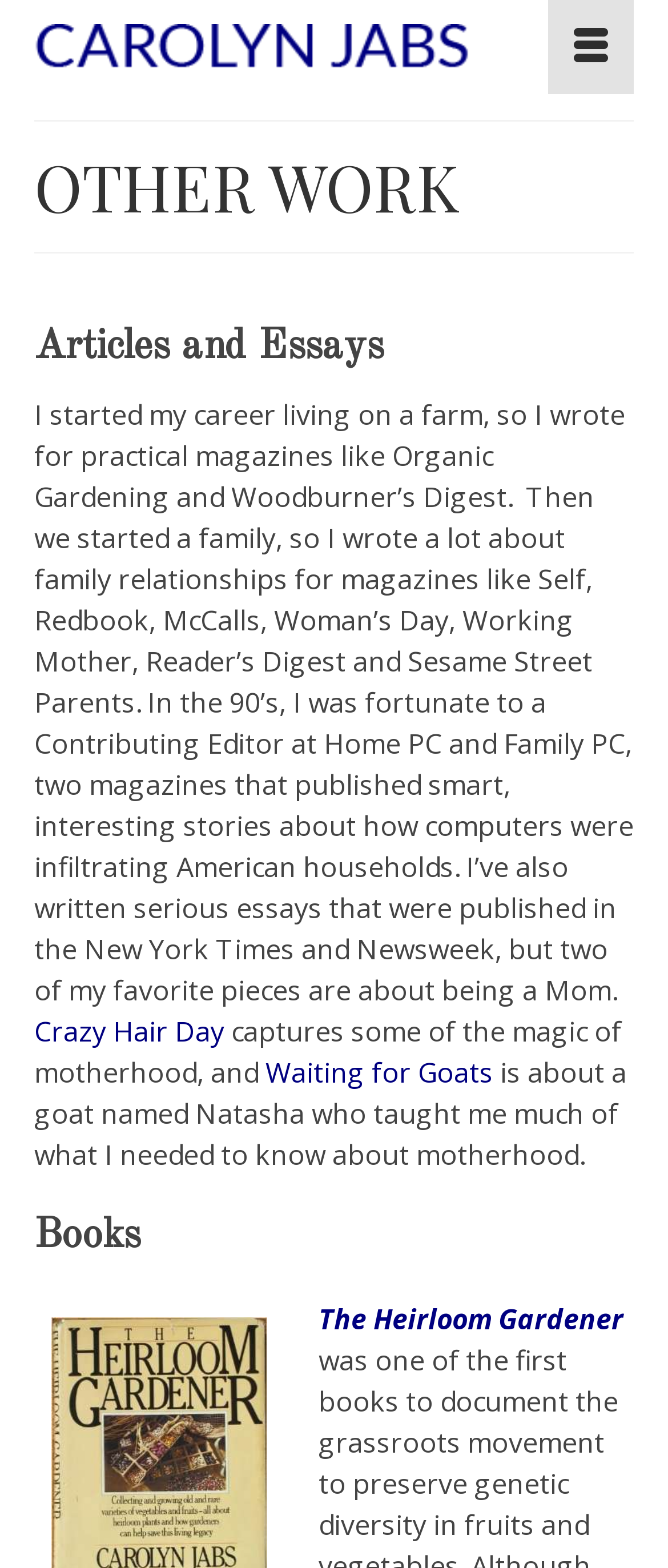Analyze and describe the webpage in a detailed narrative.

The webpage is about Carolyn Jabs, an author who has written several books and hundreds of articles. At the top left of the page, there is a link to her name, accompanied by an image with the same name. On the top right, there is a button labeled "Menu". 

Below the top section, there is a heading "OTHER WORK" that spans the entire width of the page. Underneath, there are two main sections: "Articles and Essays" and "Books". 

In the "Articles and Essays" section, there is a brief description of Carolyn Jabs' writing career, including the types of magazines she wrote for and the topics she covered. This section also includes links to two specific articles, "Crazy Hair Day" and "Waiting for Goats", which are about her experiences as a mother. 

The "Books" section is located below the "Articles and Essays" section and contains a link to one of her books, "The Heirloom Gardener".